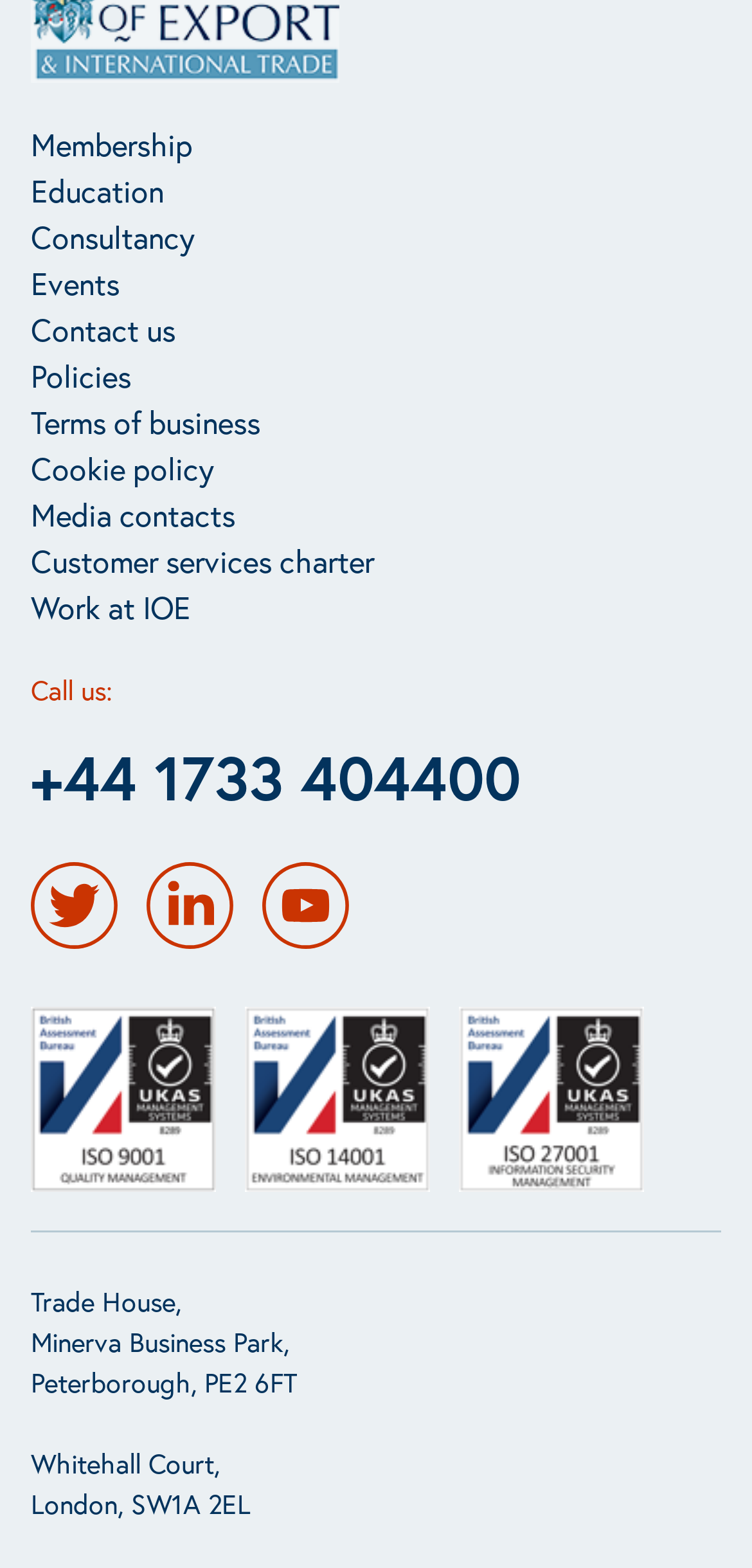Identify the bounding box coordinates of the clickable region necessary to fulfill the following instruction: "Visit Twitter". The bounding box coordinates should be four float numbers between 0 and 1, i.e., [left, top, right, bottom].

[0.041, 0.55, 0.156, 0.605]